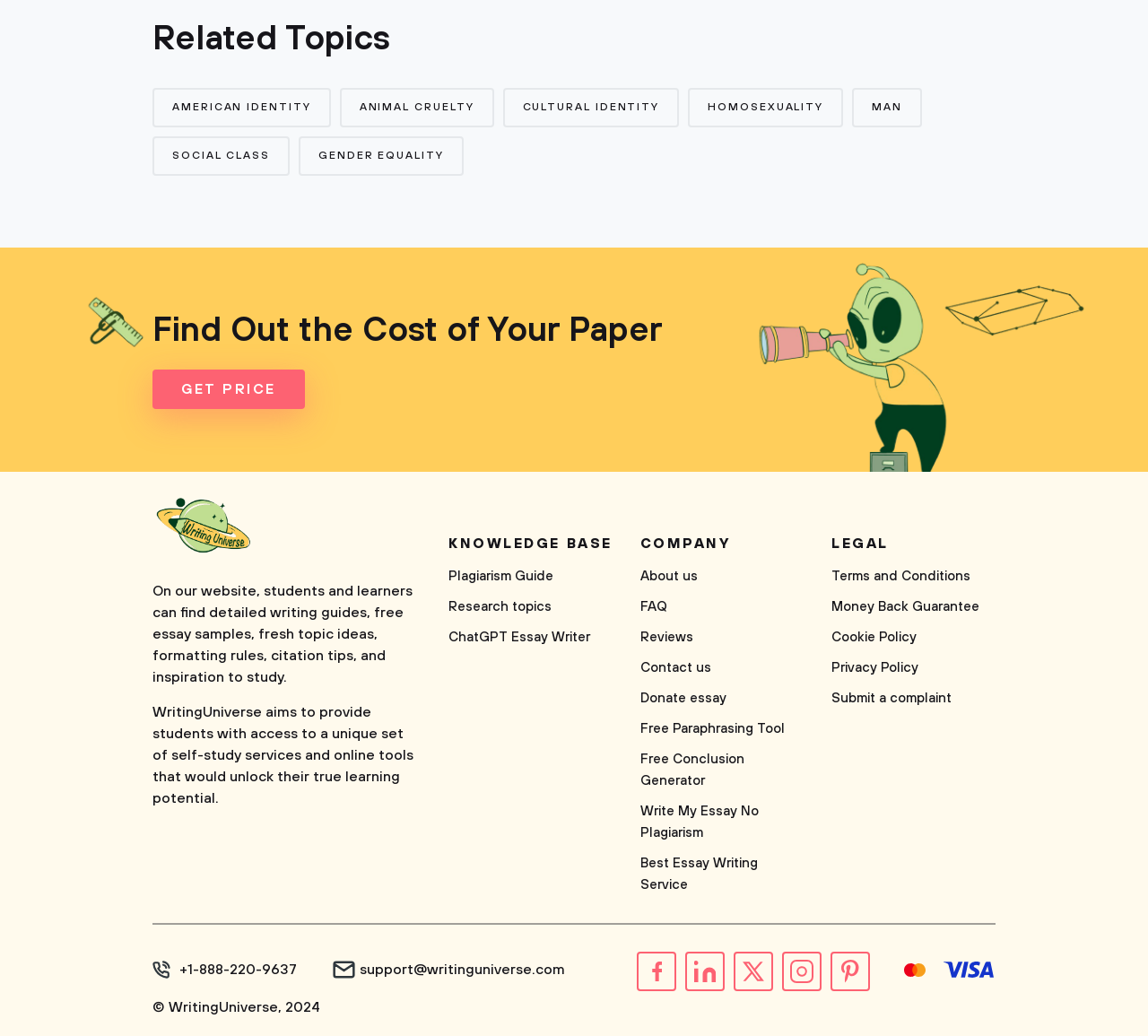Identify the bounding box for the described UI element: "Best Essay Writing Service".

[0.557, 0.823, 0.7, 0.865]